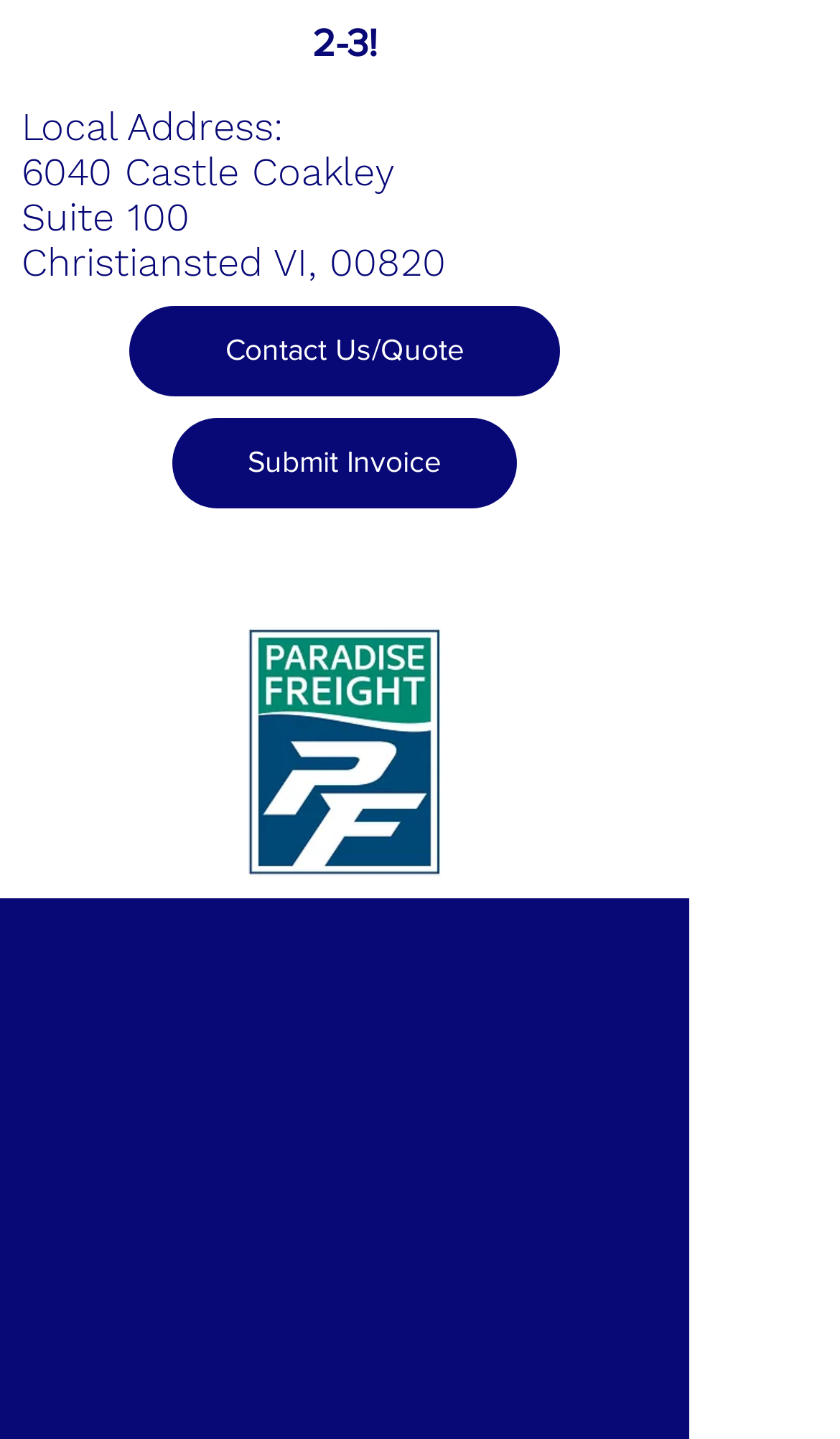Provide the bounding box coordinates, formatted as (top-left x, top-left y, bottom-right x, bottom-right y), with all values being floating point numbers between 0 and 1. Identify the bounding box of the UI element that matches the description: EN

[0.269, 0.368, 0.413, 0.406]